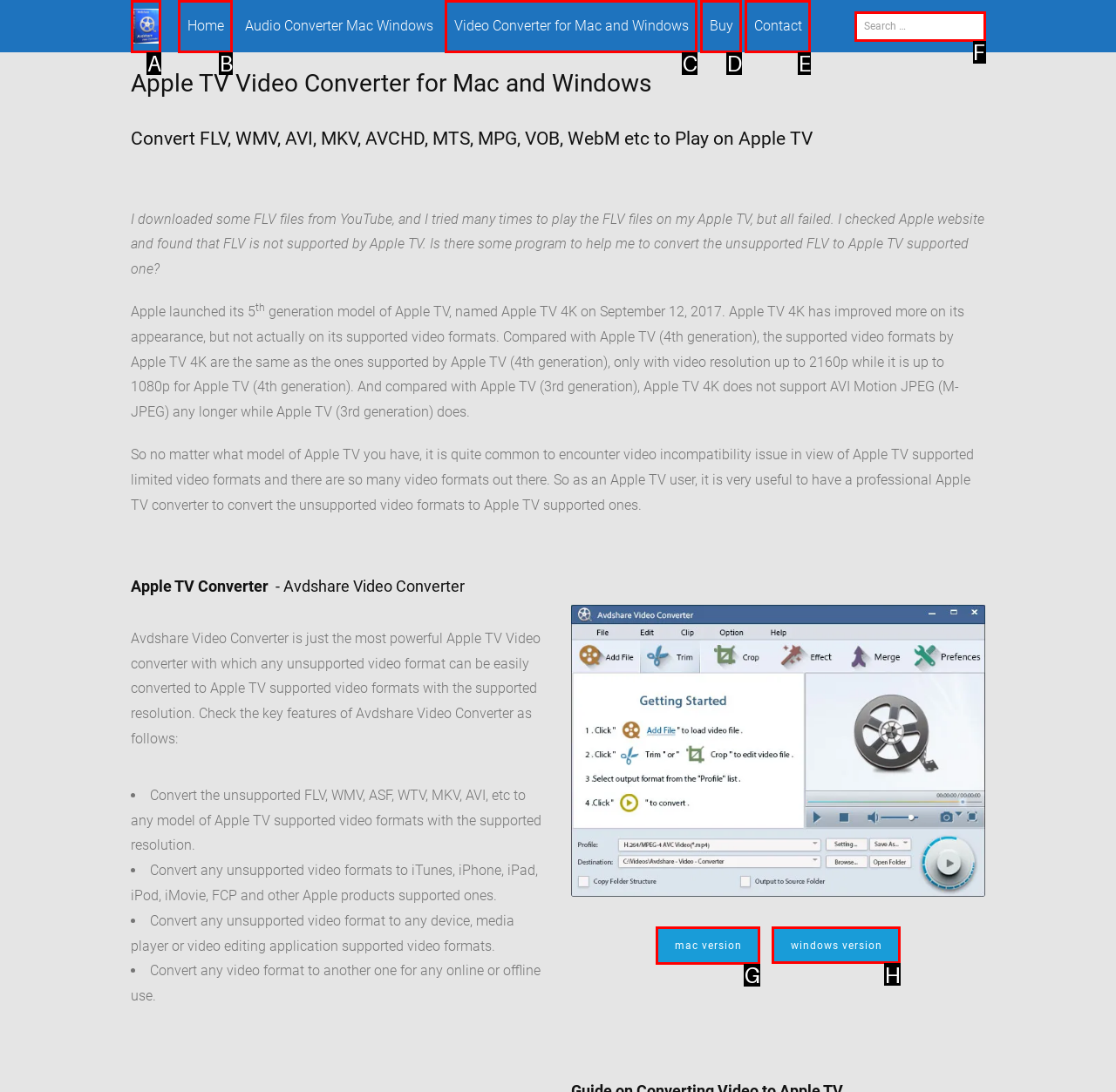Identify the letter of the UI element I need to click to carry out the following instruction: Share on Facebook

None